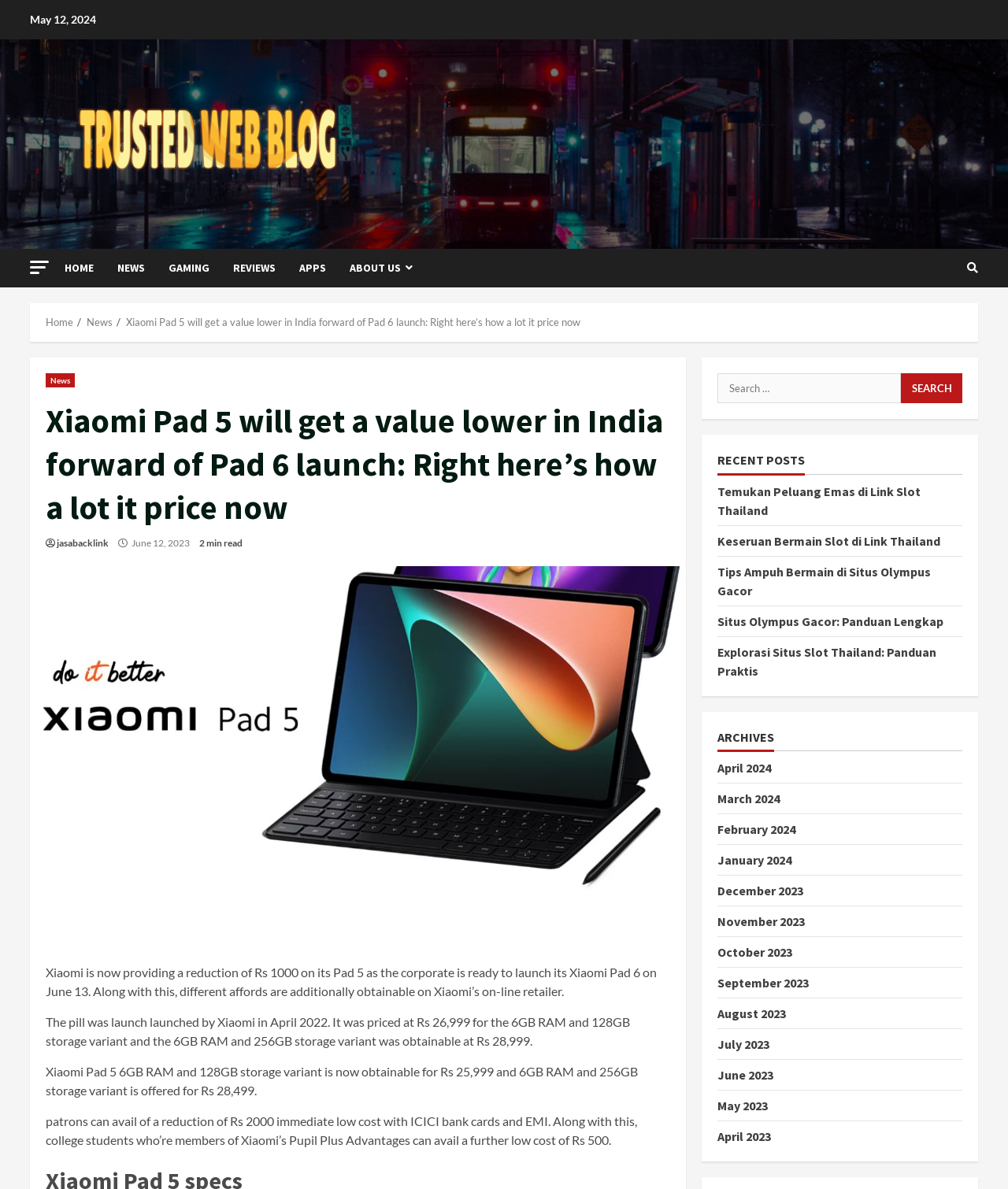Provide the bounding box coordinates of the UI element this sentence describes: "September 2023".

[0.712, 0.82, 0.802, 0.833]